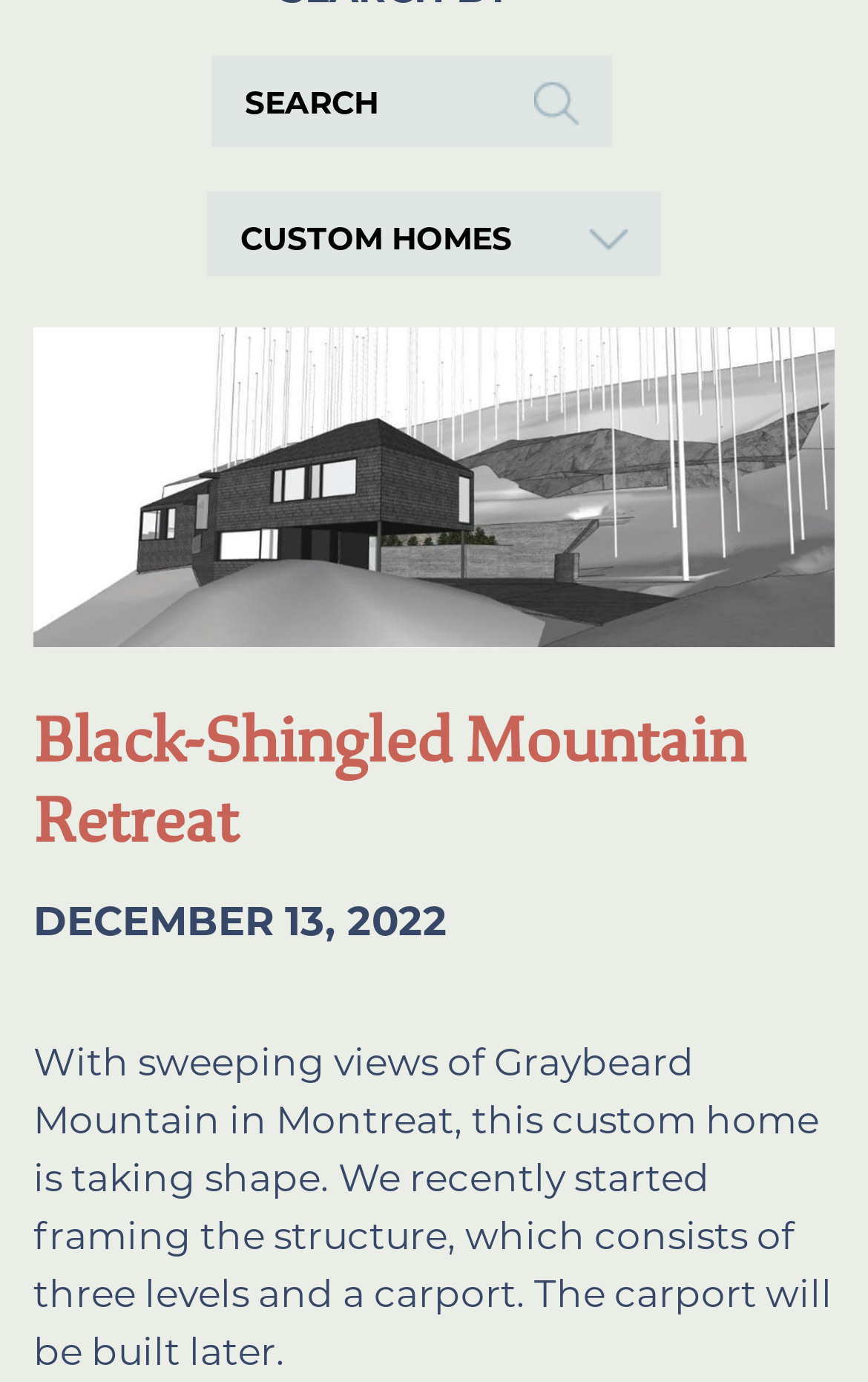Identify the bounding box for the described UI element: "Remodeling".

[0.277, 0.738, 0.646, 0.778]